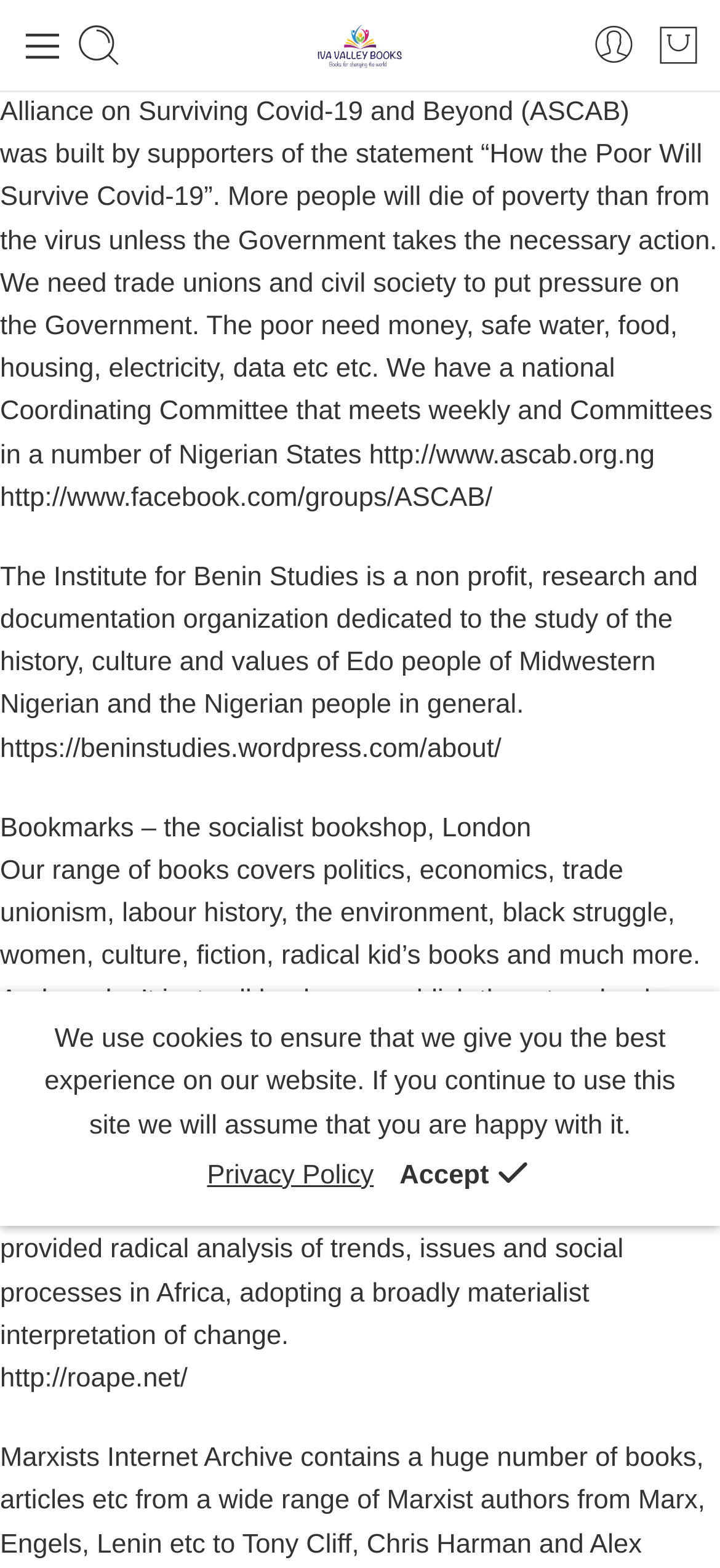Locate the bounding box coordinates of the area to click to fulfill this instruction: "Visit the ASCAB Facebook group". The bounding box should be presented as four float numbers between 0 and 1, in the order [left, top, right, bottom].

[0.0, 0.308, 0.684, 0.327]